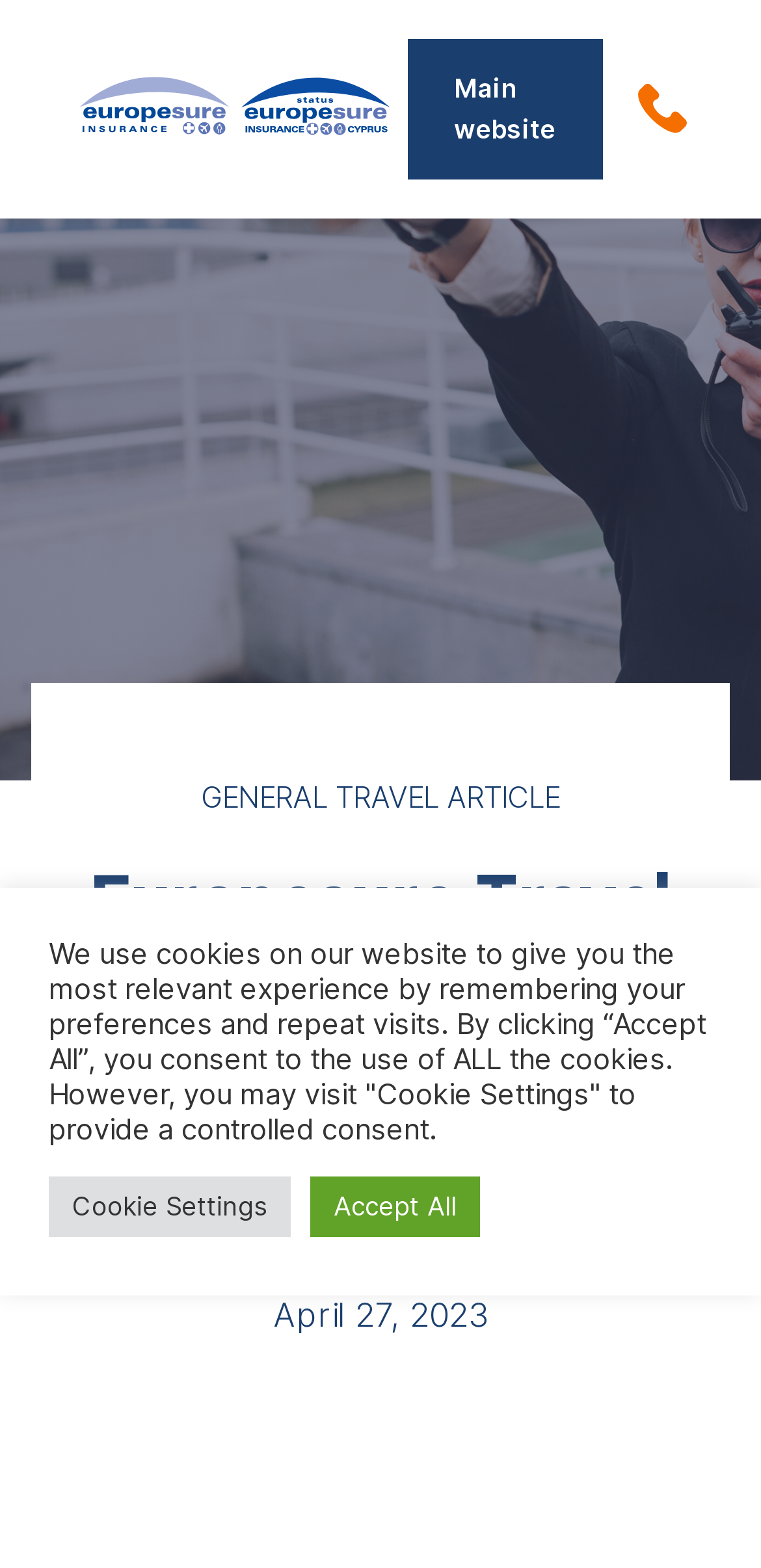Locate the headline of the webpage and generate its content.

Europesure Travel Insurance Shows How to Walk In James Bond's Footsteps